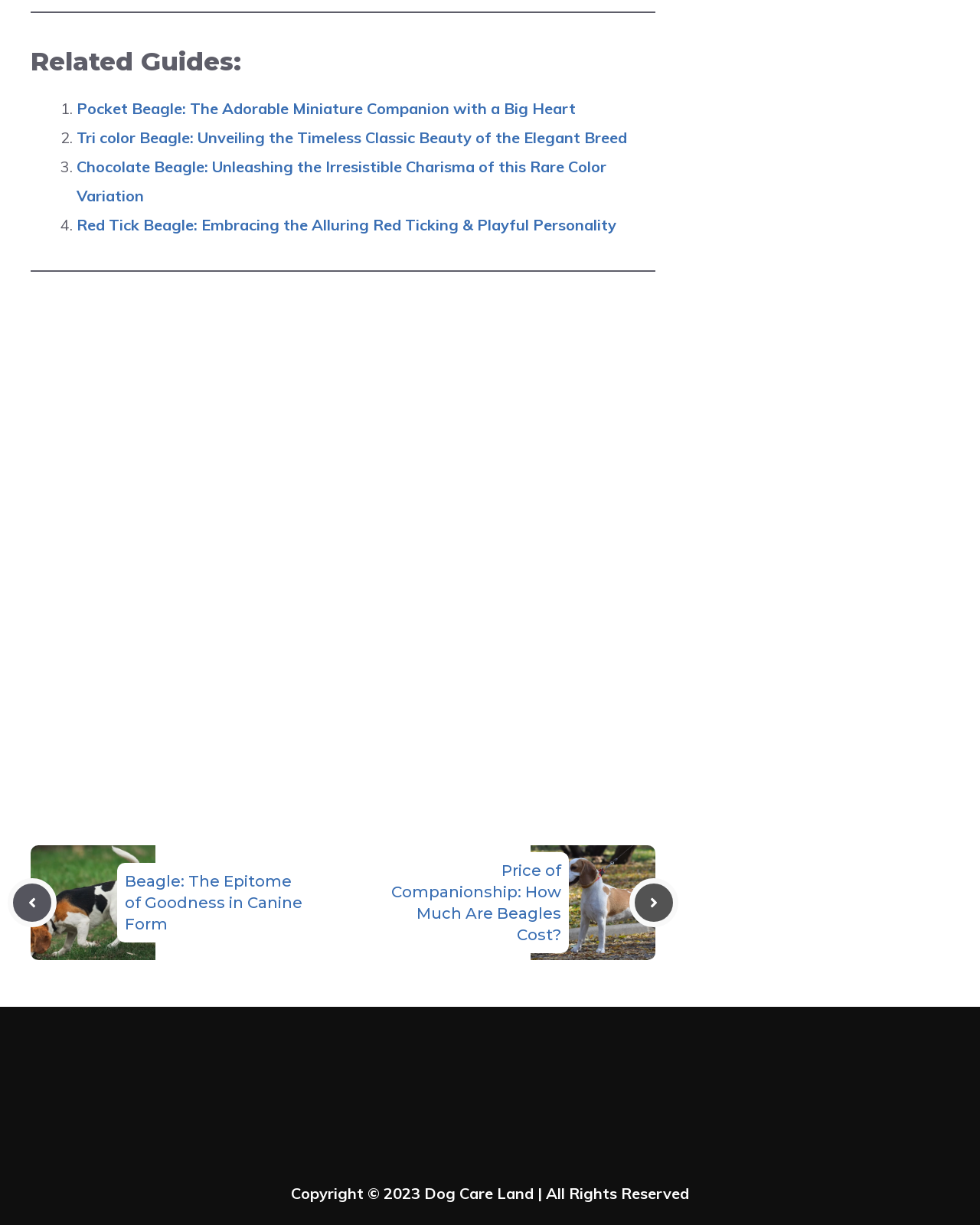Pinpoint the bounding box coordinates of the clickable element to carry out the following instruction: "Click on the 'Pocket Beagle: The Adorable Miniature Companion with a Big Heart' link."

[0.078, 0.081, 0.588, 0.096]